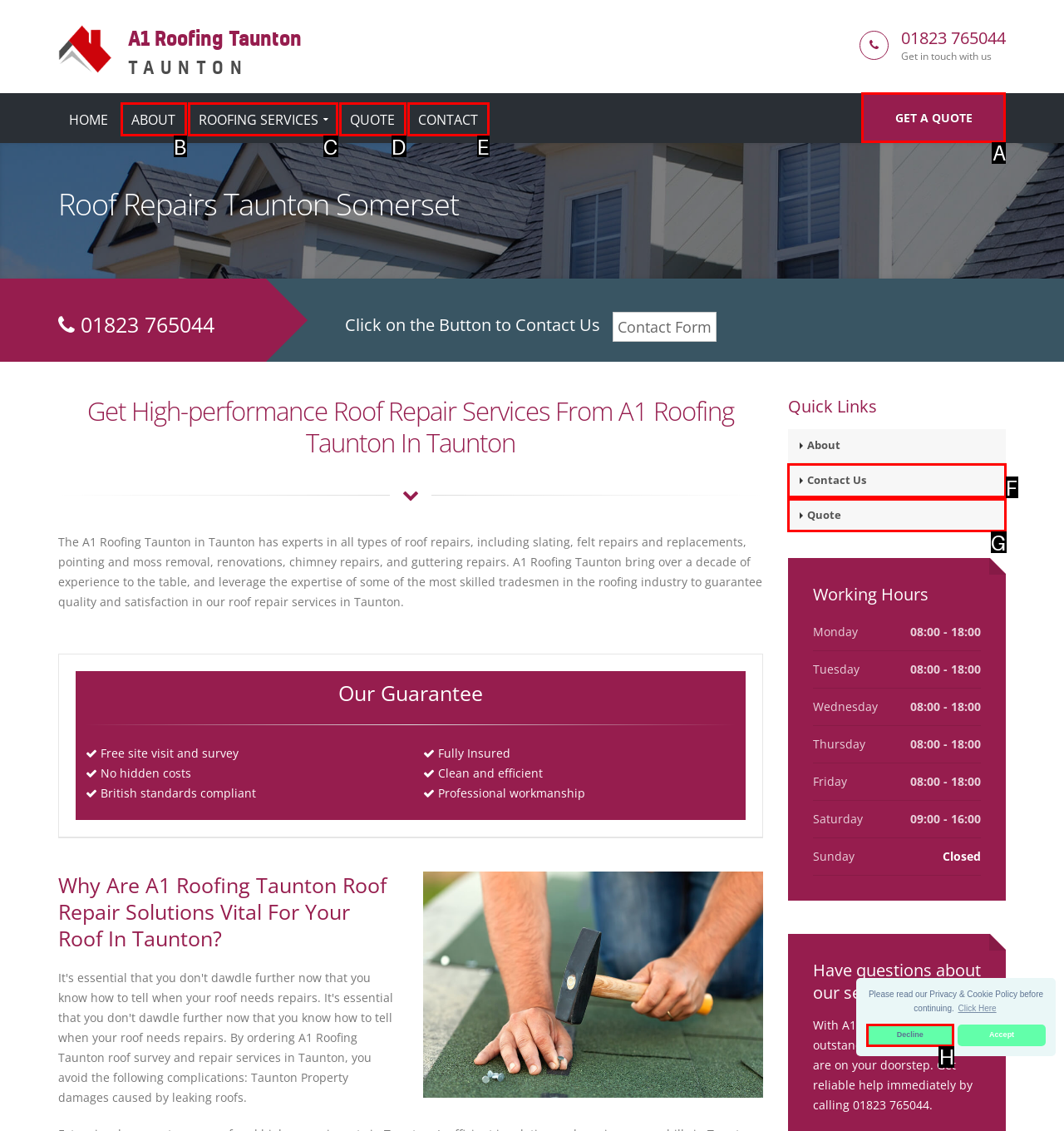Determine which option you need to click to execute the following task: Click on the GET A QUOTE button. Provide your answer as a single letter.

A